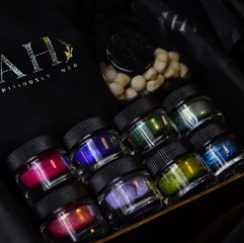Provide a one-word or one-phrase answer to the question:
What is the effect of the dark background on the pigments?

Enhances vibrancy